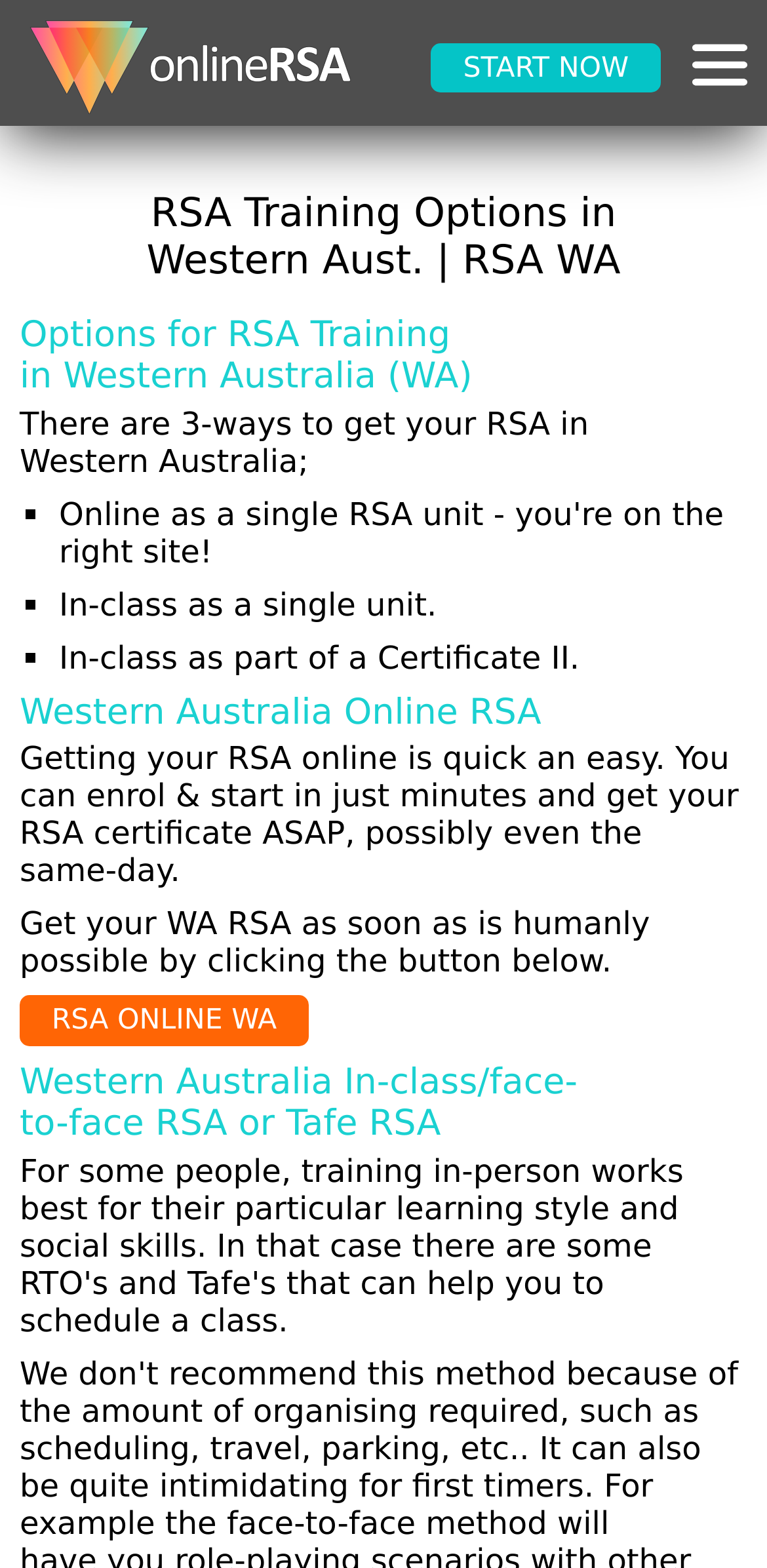Please find and generate the text of the main header of the webpage.

RSA Training Options in Western Aust. | RSA WA